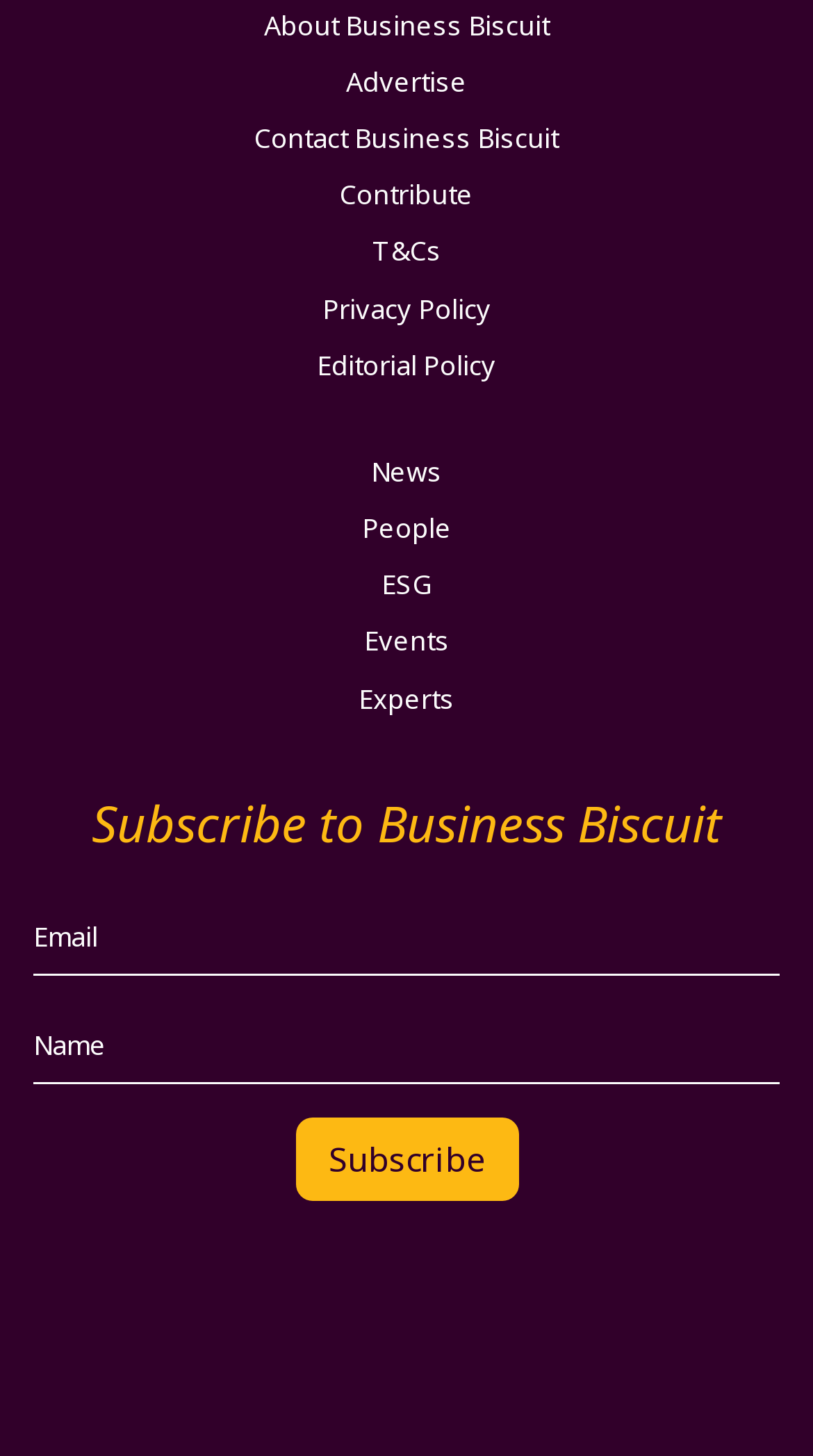Find the bounding box coordinates of the element's region that should be clicked in order to follow the given instruction: "Check the latest news". The coordinates should consist of four float numbers between 0 and 1, i.e., [left, top, right, bottom].

None